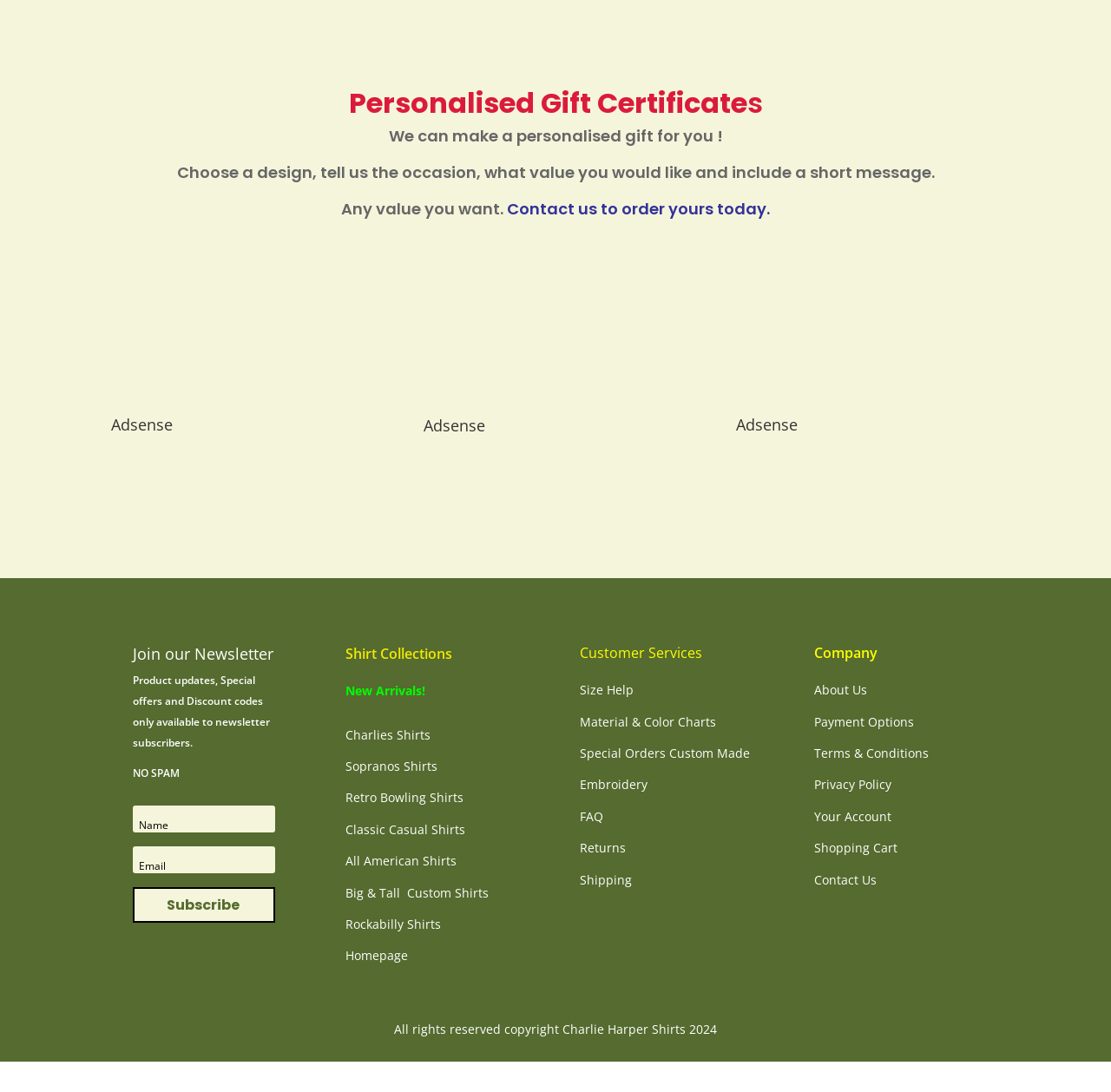Please find the bounding box for the UI component described as follows: "Special Orders Custom Made".

[0.522, 0.875, 0.675, 0.89]